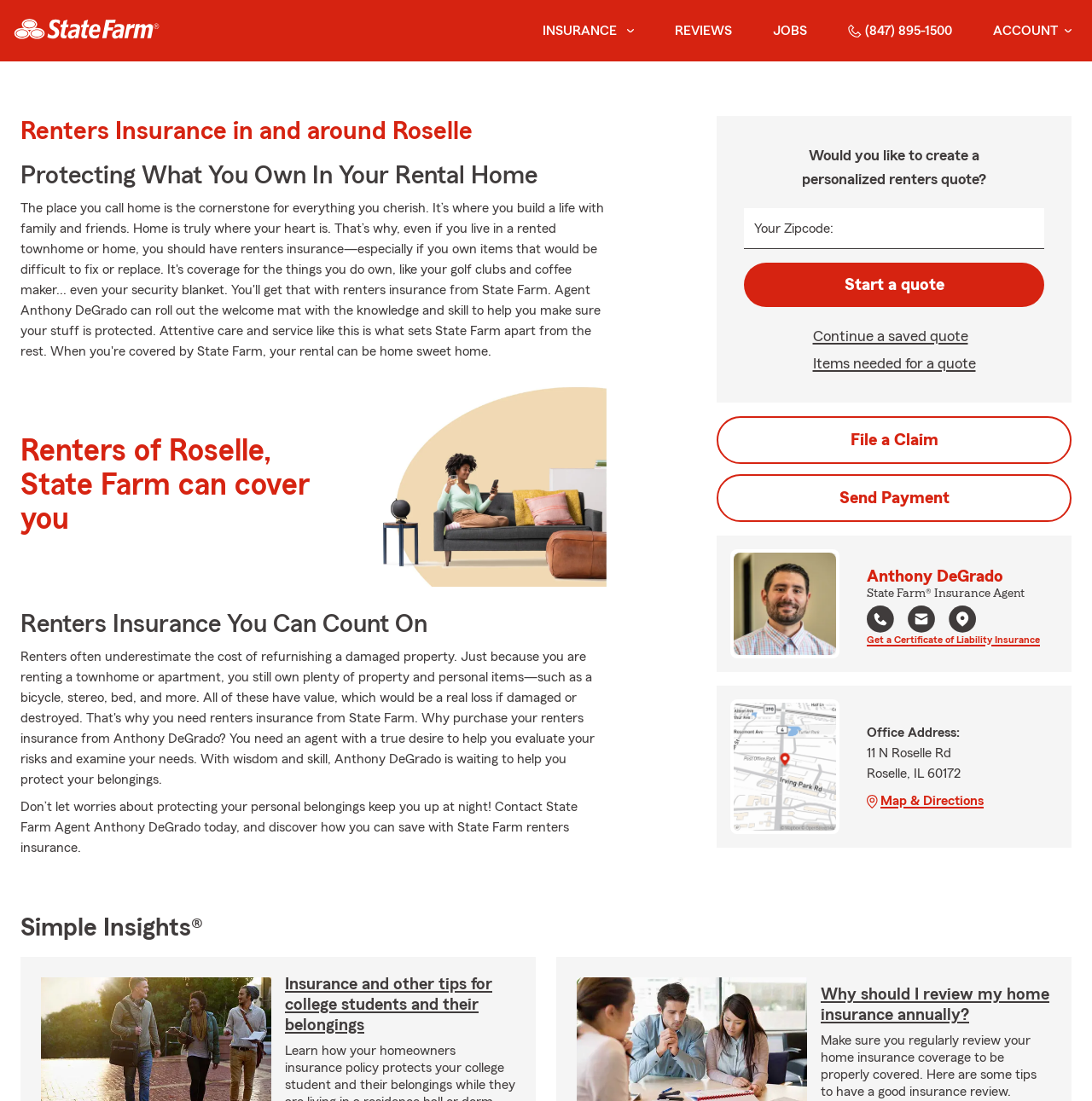Please identify the bounding box coordinates of the clickable area that will allow you to execute the instruction: "Click the 'Start a quote' button".

[0.681, 0.239, 0.956, 0.279]